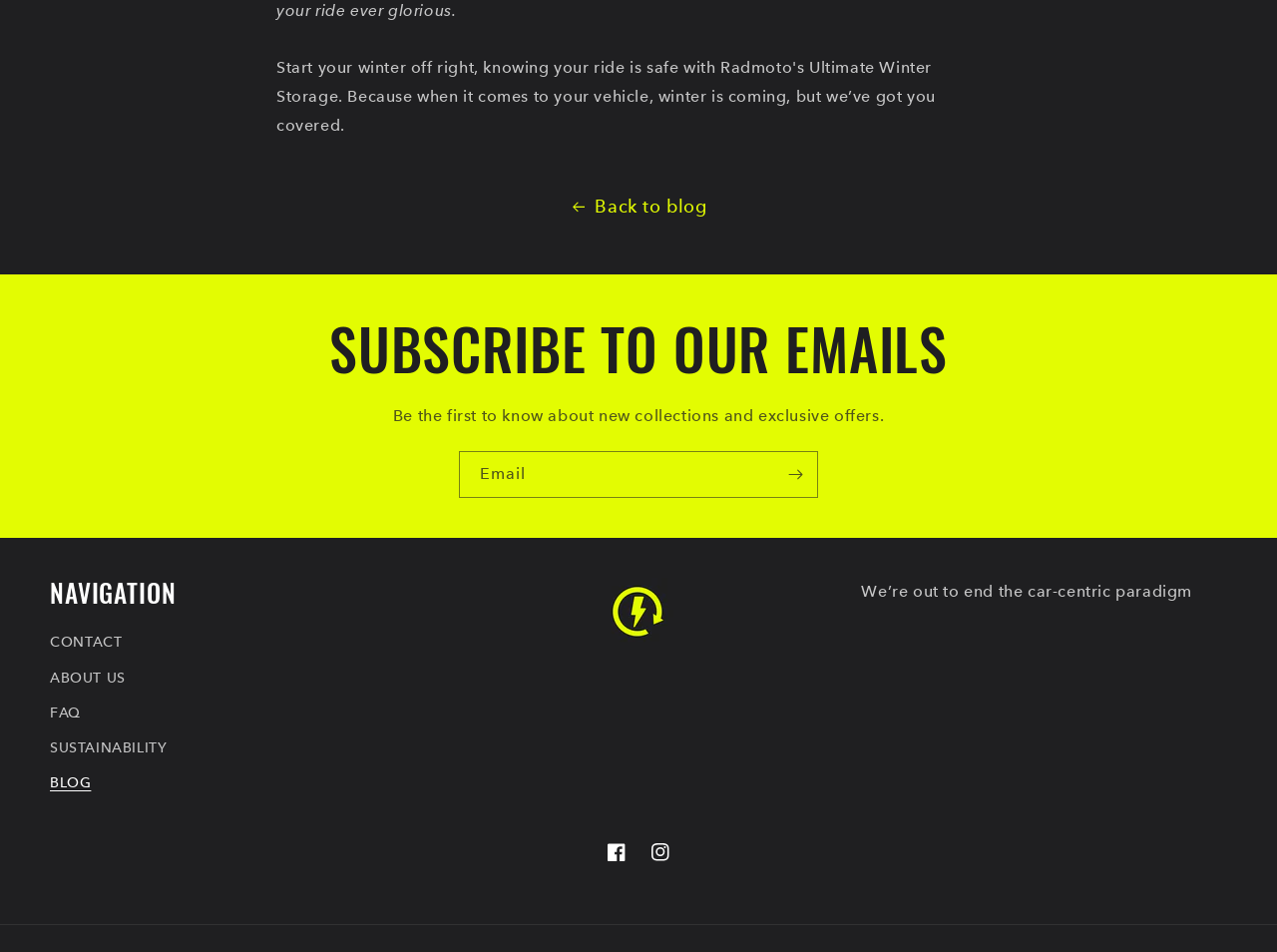Can you find the bounding box coordinates for the element that needs to be clicked to execute this instruction: "Follow on Facebook"? The coordinates should be given as four float numbers between 0 and 1, i.e., [left, top, right, bottom].

[0.466, 0.873, 0.5, 0.919]